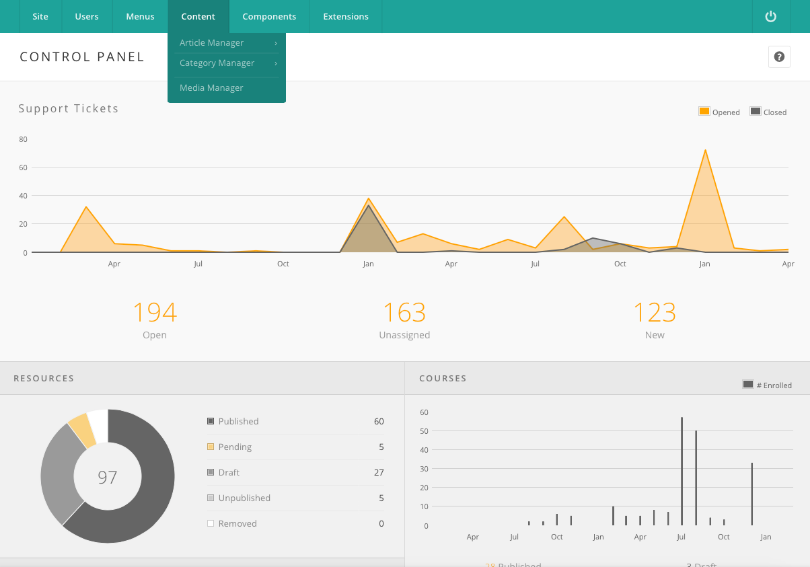What is the total number of resources?
Can you give a detailed and elaborate answer to the question?

The circular chart detailing resource status shows that there are a total of 97 resources, which are categorized into published, pending, draft, unpublished, and removed categories, providing insights into resource management.